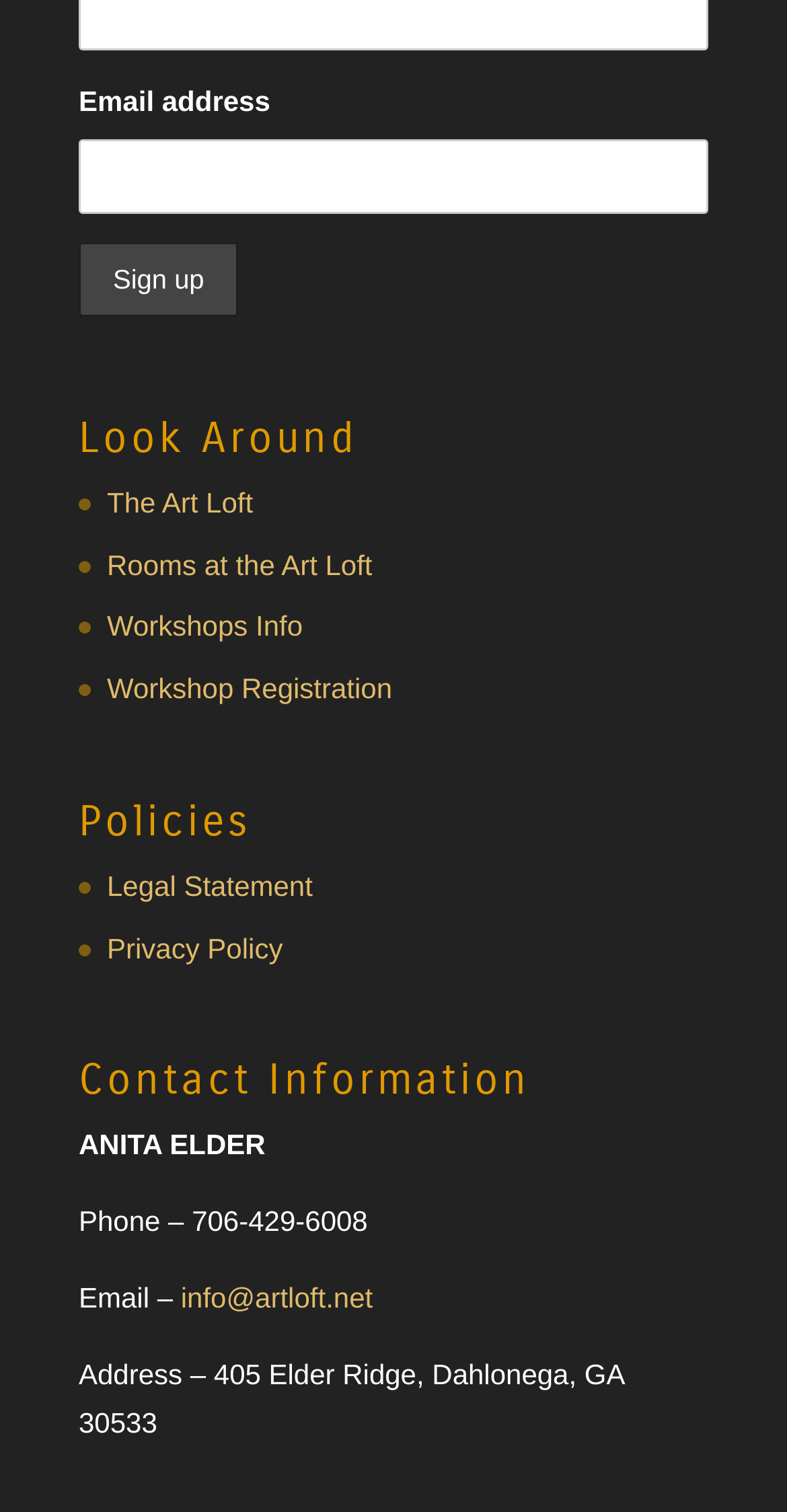How many links are there under the 'Look Around' section?
Using the information from the image, provide a comprehensive answer to the question.

I looked at the 'Look Around' section on the webpage, which includes several links. I counted the links and found that there are 4 links: 'The Art Loft', 'Rooms at the Art Loft', 'Workshops Info', and 'Workshop Registration'.